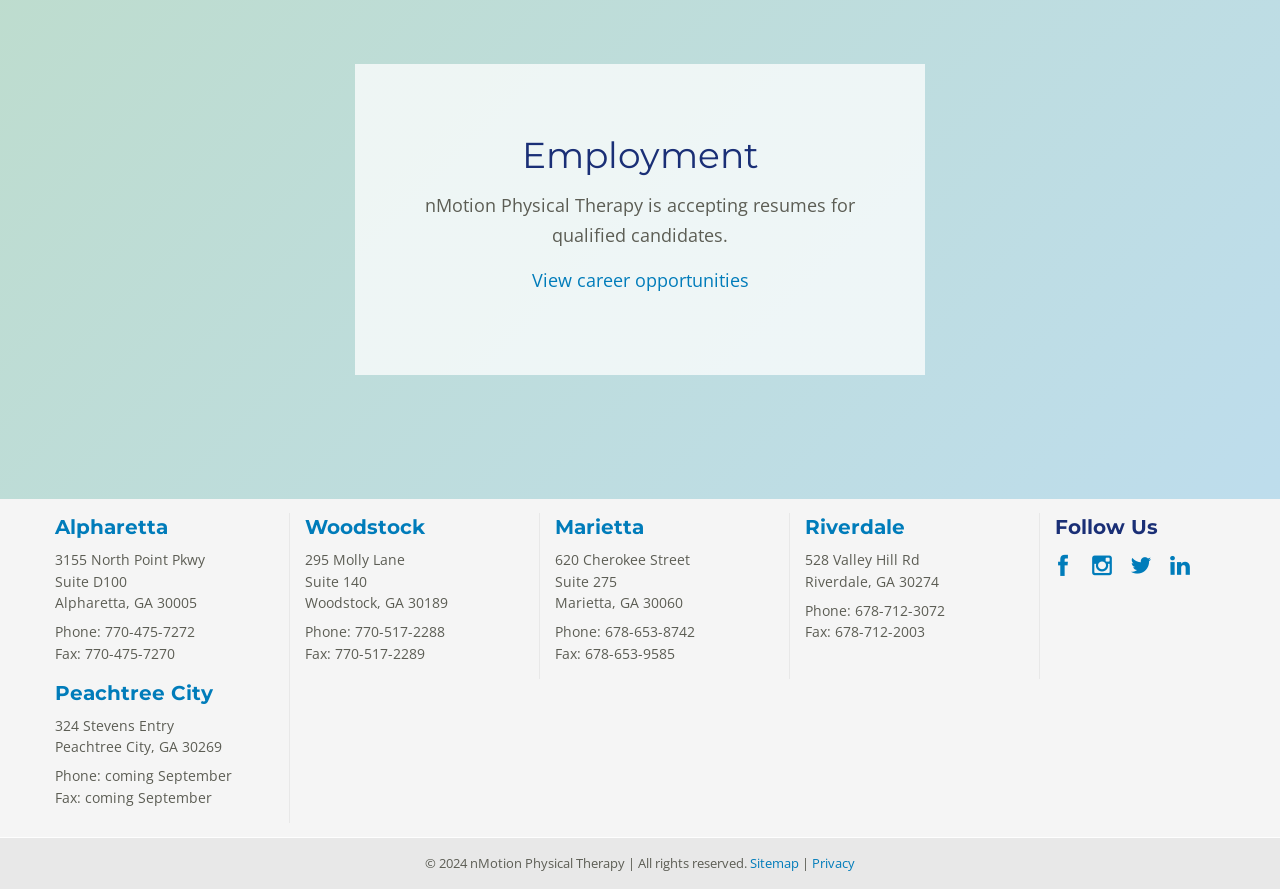Please answer the following question using a single word or phrase: 
What is the phone number of the Marietta location?

678-653-8742